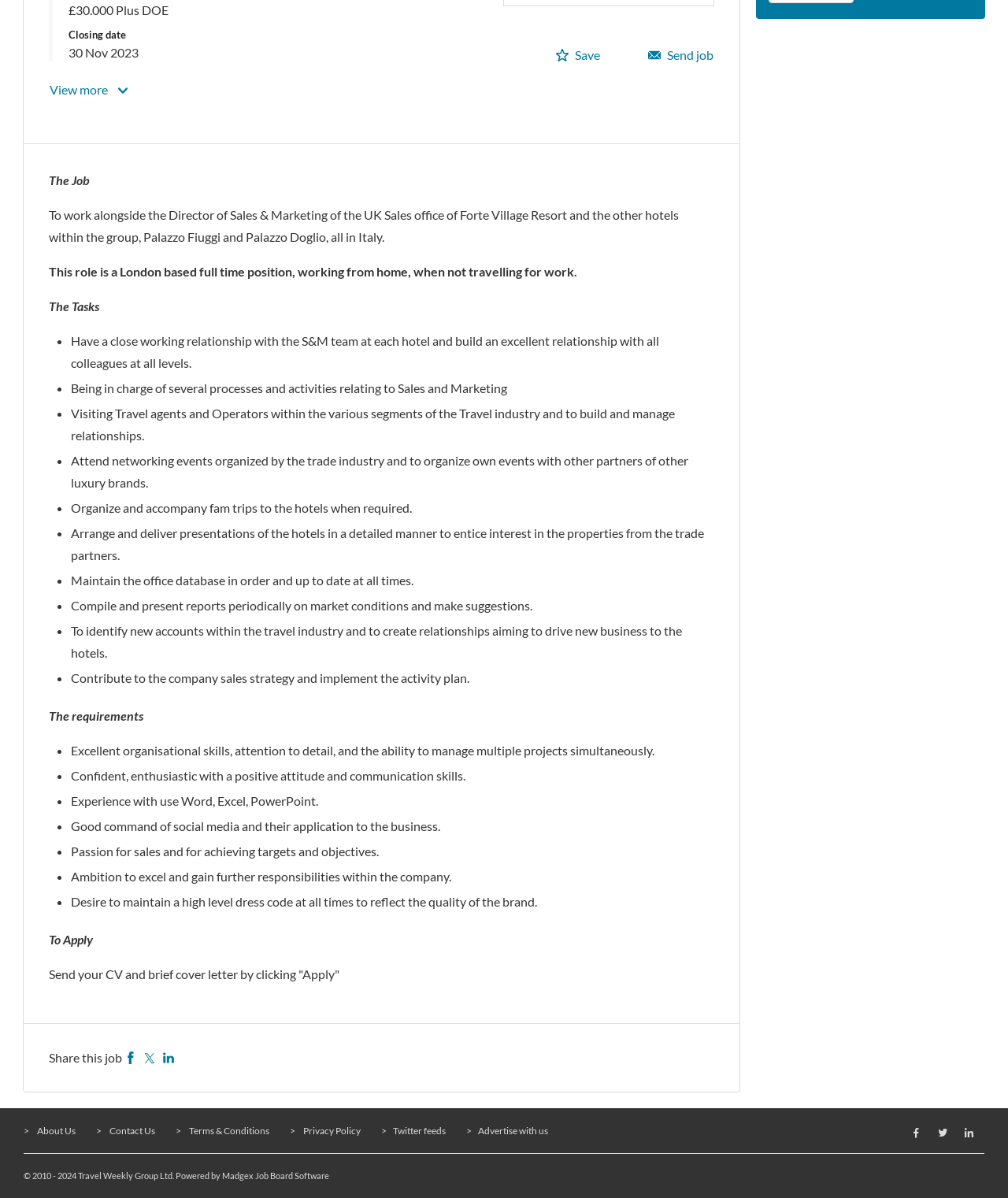Find the bounding box coordinates for the element described here: "Twitter feeds".

[0.378, 0.939, 0.442, 0.949]